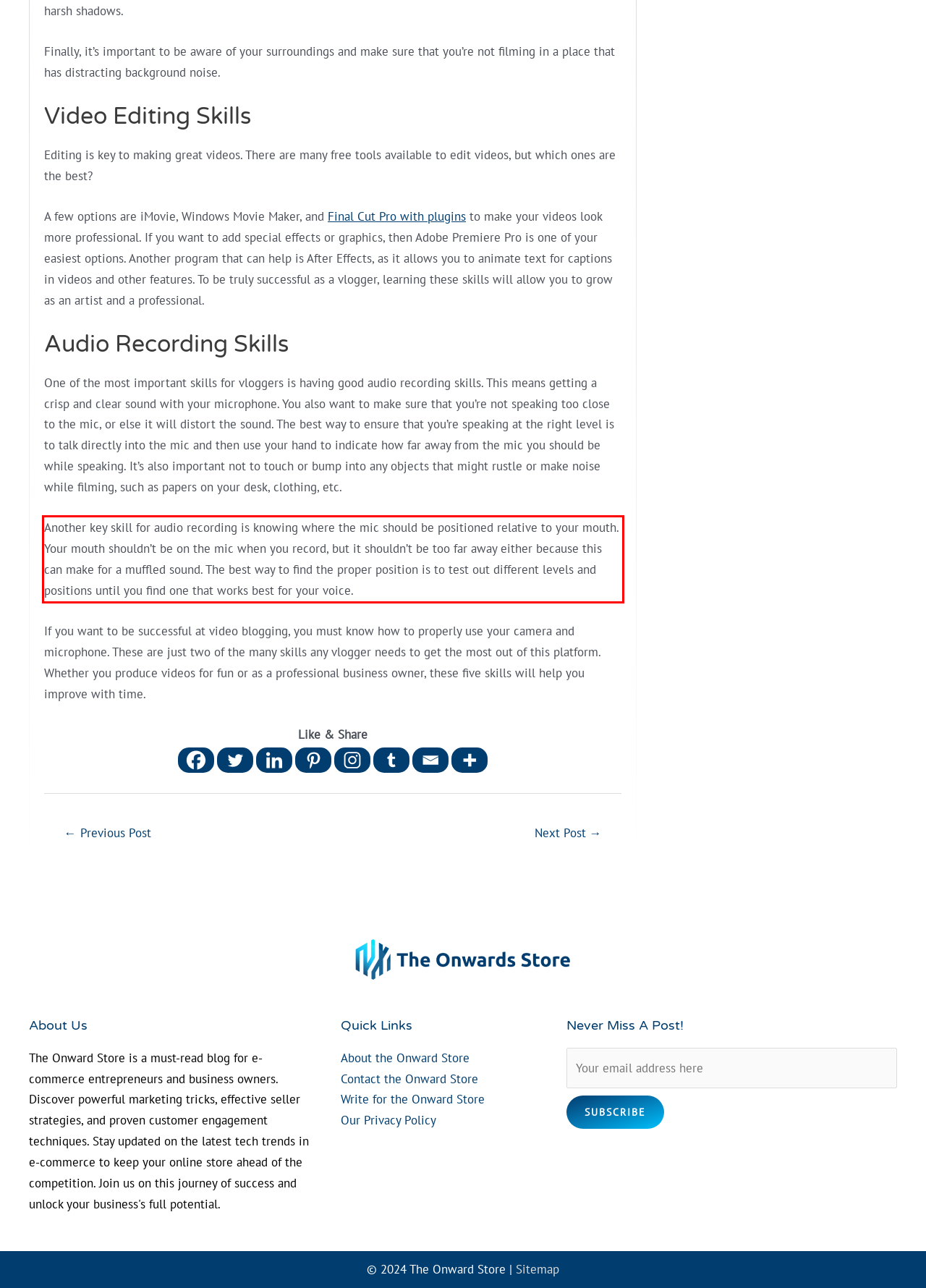Please identify the text within the red rectangular bounding box in the provided webpage screenshot.

Another key skill for audio recording is knowing where the mic should be positioned relative to your mouth. Your mouth shouldn’t be on the mic when you record, but it shouldn’t be too far away either because this can make for a muffled sound. The best way to find the proper position is to test out different levels and positions until you find one that works best for your voice.